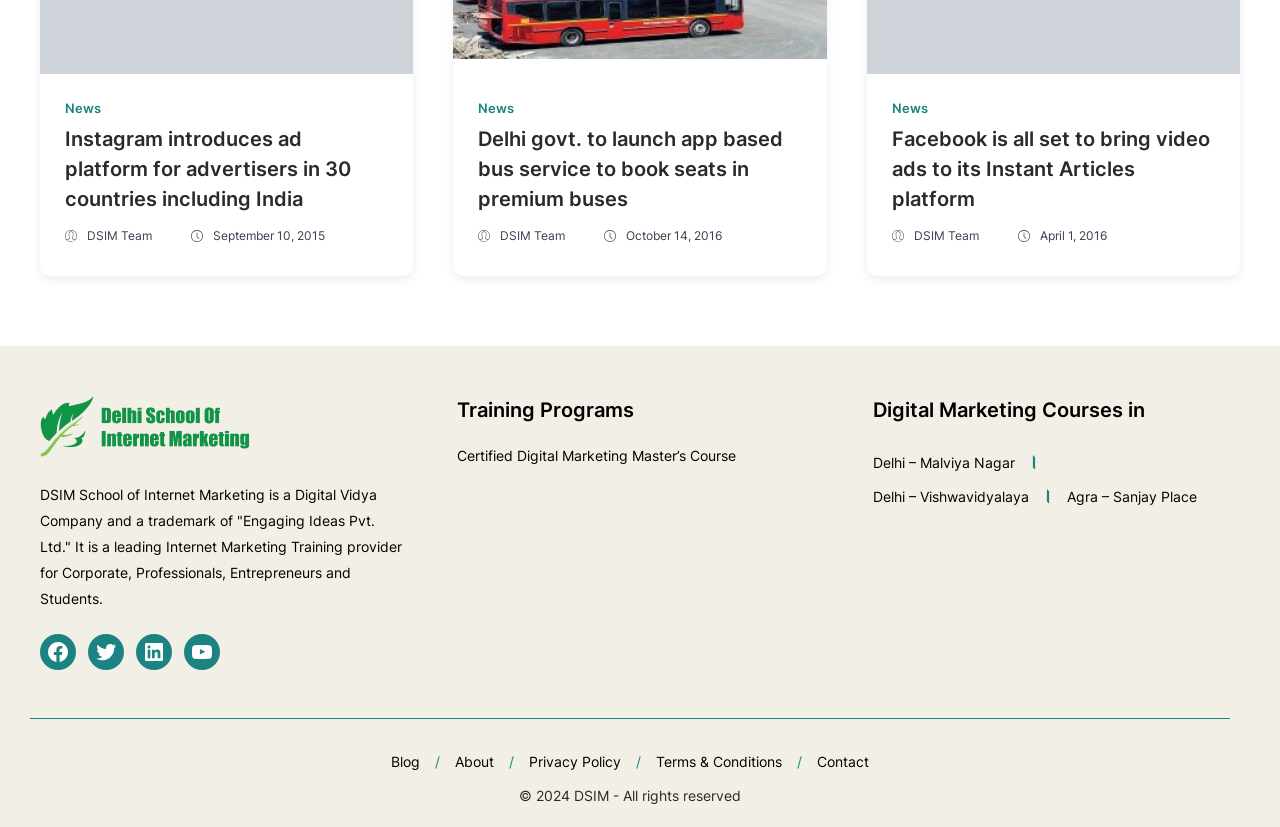Determine the bounding box coordinates of the region to click in order to accomplish the following instruction: "View terms and conditions". Provide the coordinates as four float numbers between 0 and 1, specifically [left, top, right, bottom].

[0.512, 0.906, 0.611, 0.937]